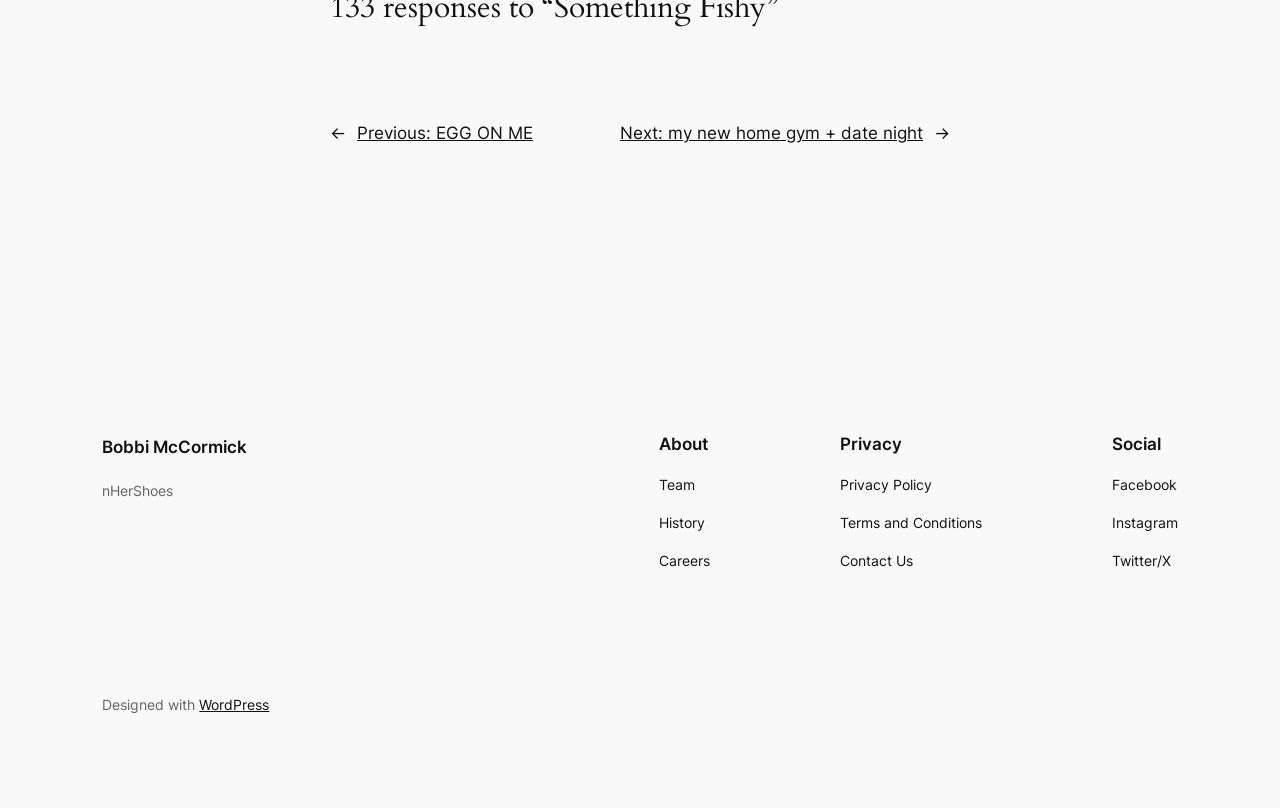What is the platform used to design the website?
Look at the screenshot and respond with one word or a short phrase.

WordPress